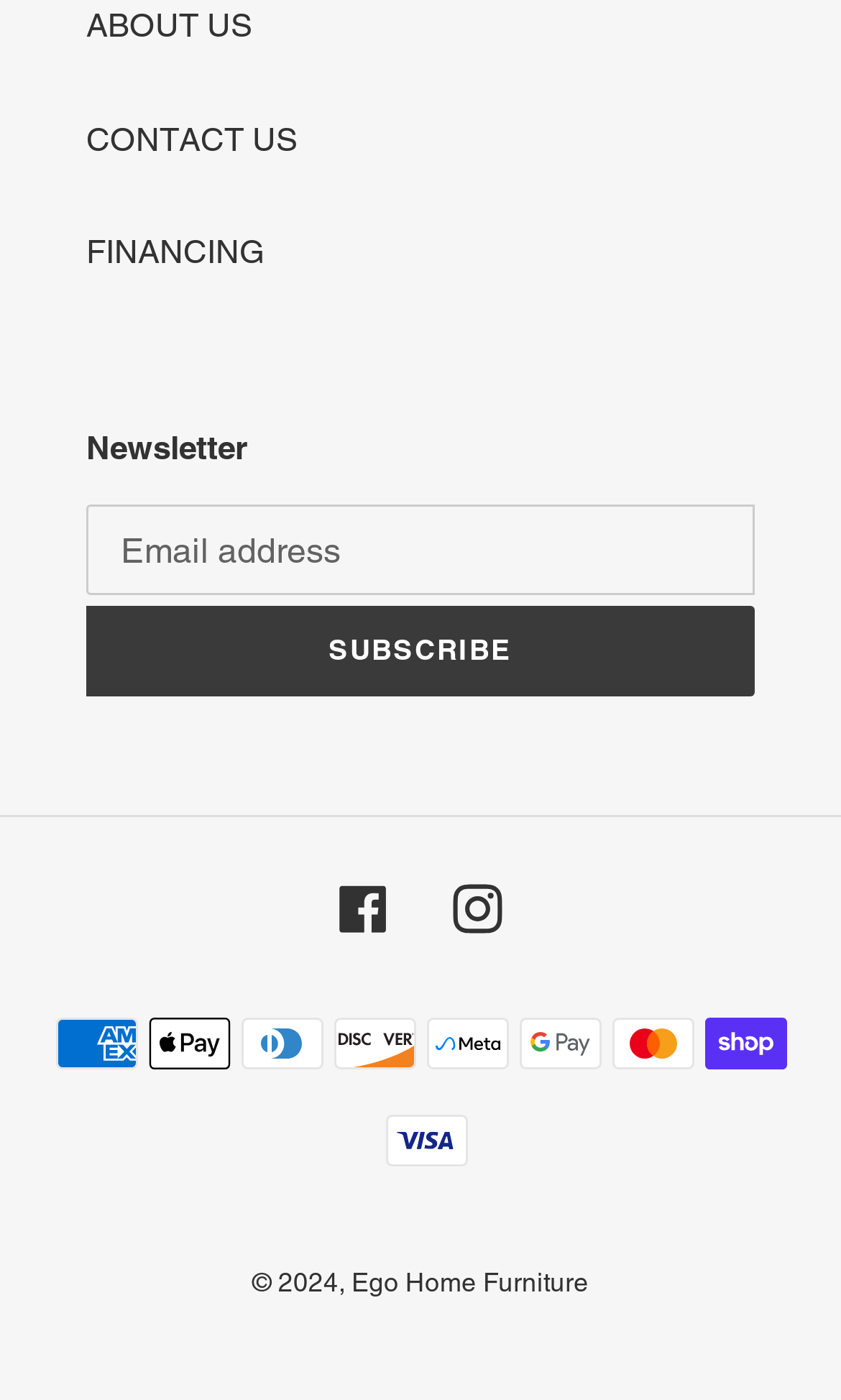What is the purpose of the textbox?
Based on the visual information, provide a detailed and comprehensive answer.

The textbox is labeled as 'Email address' and is required, indicating that it is used to input an email address, likely for subscribing to a newsletter.